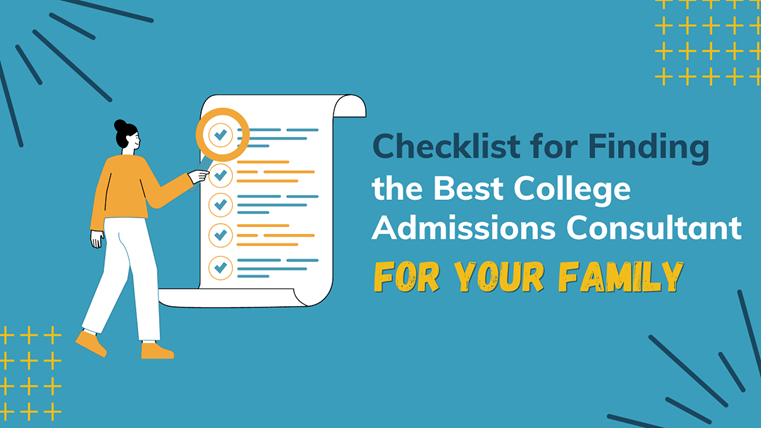Answer the question using only a single word or phrase: 
What is the dominant color of the background?

Lively blue